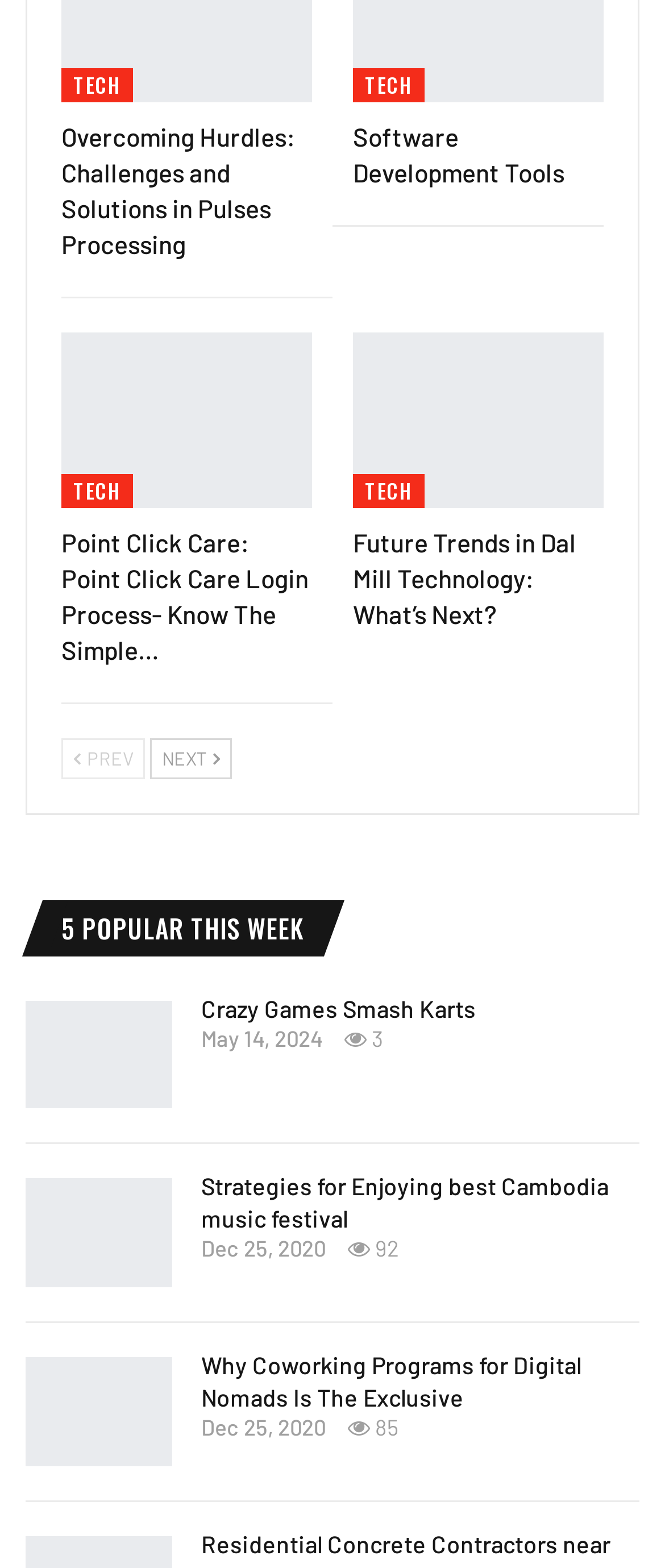What is the ranking of the fifth article?
Answer briefly with a single word or phrase based on the image.

92